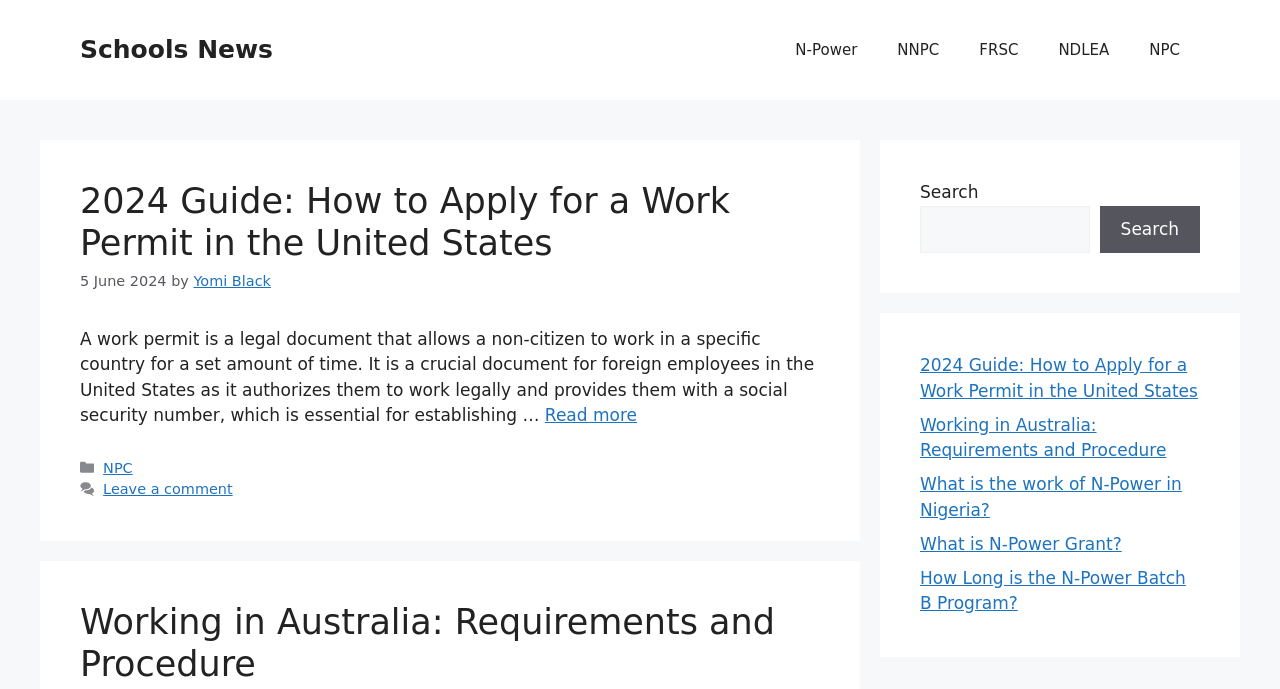Construct a comprehensive description capturing every detail on the webpage.

The webpage is about Schools News, with a prominent banner at the top displaying the site's name. Below the banner, there is a navigation menu with five links: N-Power, NNPC, FRSC, NDLEA, and NPC. 

The main content of the page is an article with a heading "2024 Guide: How to Apply for a Work Permit in the United States". The article has a link to read more, and it is accompanied by a time stamp "5 June 2024" and the author's name "Yomi Black". The article's content is a brief introduction to work permits, explaining that it is a legal document that allows non-citizens to work in a specific country for a set amount of time.

Below the article, there is a footer section with categories and a link to leave a comment. There is also another heading "Working in Australia: Requirements and Procedure" with a link to read more.

On the right side of the page, there are two complementary sections. The top section has a search bar with a search button. The bottom section has five links to different articles, including the one about applying for a work permit in the United States, working in Australia, and three articles about N-Power in Nigeria.